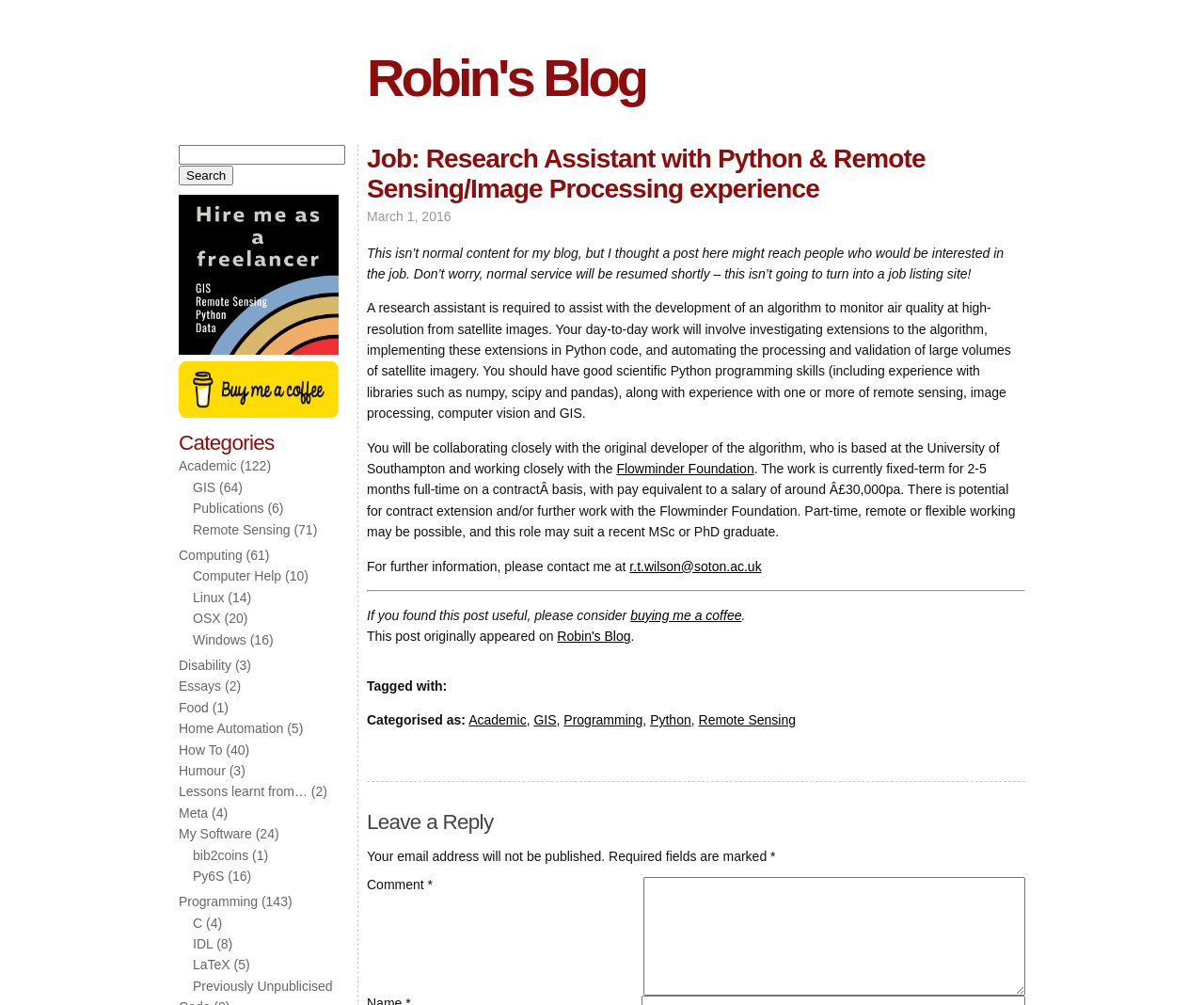Locate the bounding box coordinates of the UI element described by: "r.t.wilson@soton.ac.uk". The bounding box coordinates should consist of four float numbers between 0 and 1, i.e., [left, top, right, bottom].

[0.523, 0.556, 0.633, 0.571]